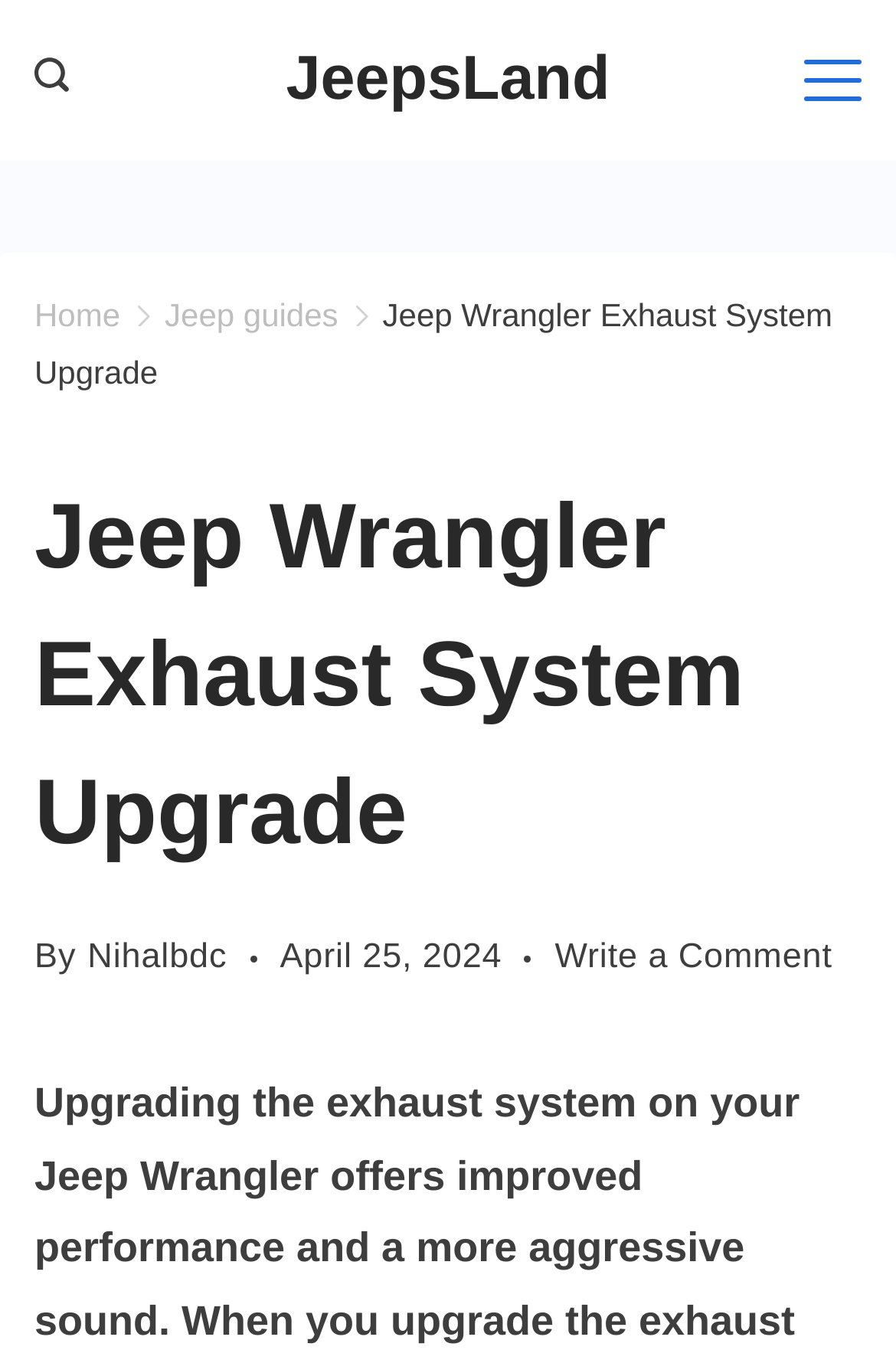What is the current page about?
Identify the answer in the screenshot and reply with a single word or phrase.

Jeep Wrangler Exhaust System Upgrade